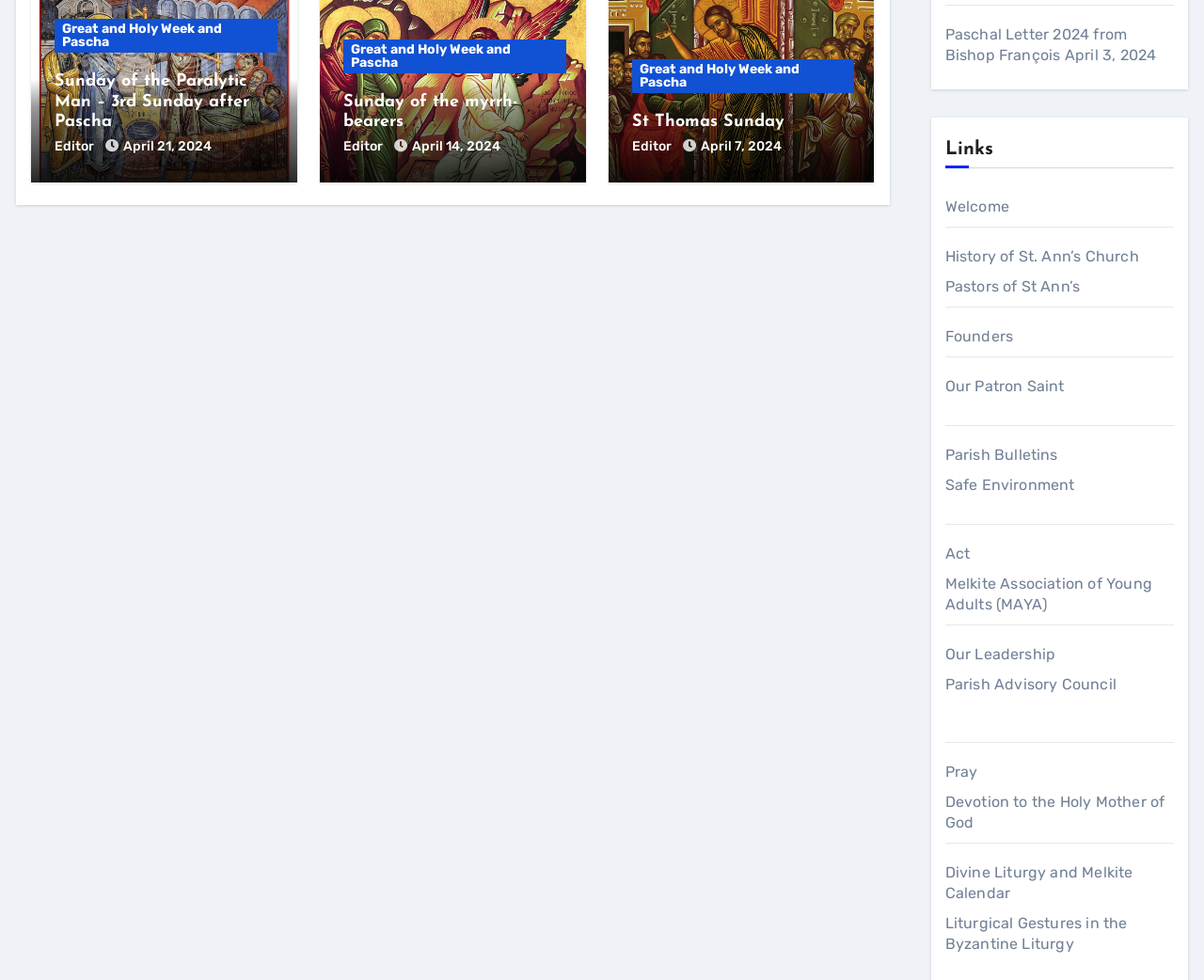For the given element description Parish Bulletins, determine the bounding box coordinates of the UI element. The coordinates should follow the format (top-left x, top-left y, bottom-right x, bottom-right y) and be within the range of 0 to 1.

[0.785, 0.455, 0.879, 0.473]